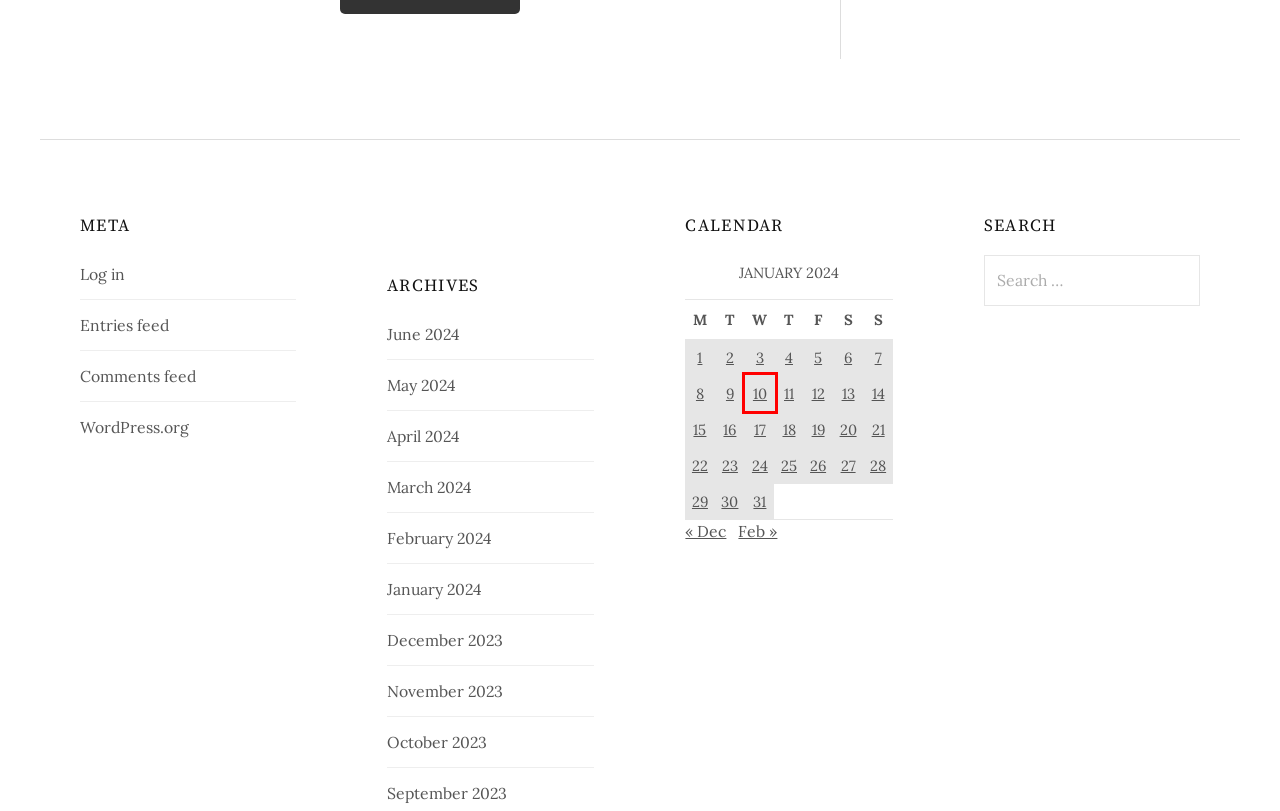Inspect the provided webpage screenshot, concentrating on the element within the red bounding box. Select the description that best represents the new webpage after you click the highlighted element. Here are the candidates:
A. January 24, 2024 | Tie Me Later
B. January 16, 2024 | Tie Me Later
C. January, 2024 | Tie Me Later
D. January 10, 2024 | Tie Me Later
E. January 5, 2024 | Tie Me Later
F. January 3, 2024 | Tie Me Later
G. January 8, 2024 | Tie Me Later
H. January 20, 2024 | Tie Me Later

D